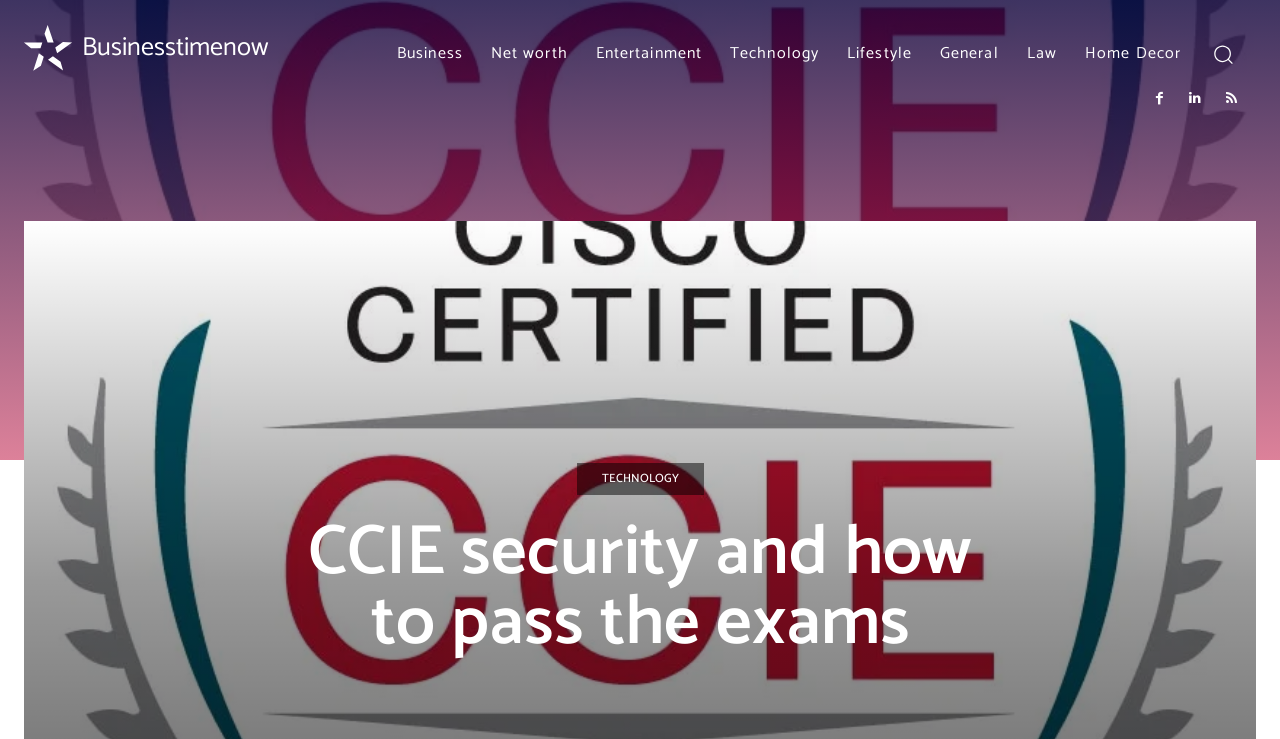Provide an in-depth caption for the webpage.

The webpage appears to be a blog or news website, with a focus on various topics including business, technology, and lifestyle. At the top left corner, there is a logo image and a link to "Businesstimenow". Next to it, there are several links to different categories, including "Business", "Net worth", "Entertainment", "Technology", "Lifestyle", "General", "Law", and "Home Decor", which are arranged horizontally across the top of the page.

On the top right corner, there is a search button with a magnifying glass icon. Below the search button, there are three social media links, represented by icons.

On the left side of the page, there is a small image with a link to "spot_img". Below it, there is a heading that reads "CCIE security and how to pass the exams", which is the main topic of the webpage.

The main content of the webpage is not explicitly described in the accessibility tree, but based on the meta description, it appears to be discussing the rapid increase in technical terms and technologies in today's world, and how to pass CCIE security exams.

There are a total of 11 links to different categories, 3 social media links, 1 search button, and 2 images on the webpage. The overall layout is organized, with clear headings and concise text.